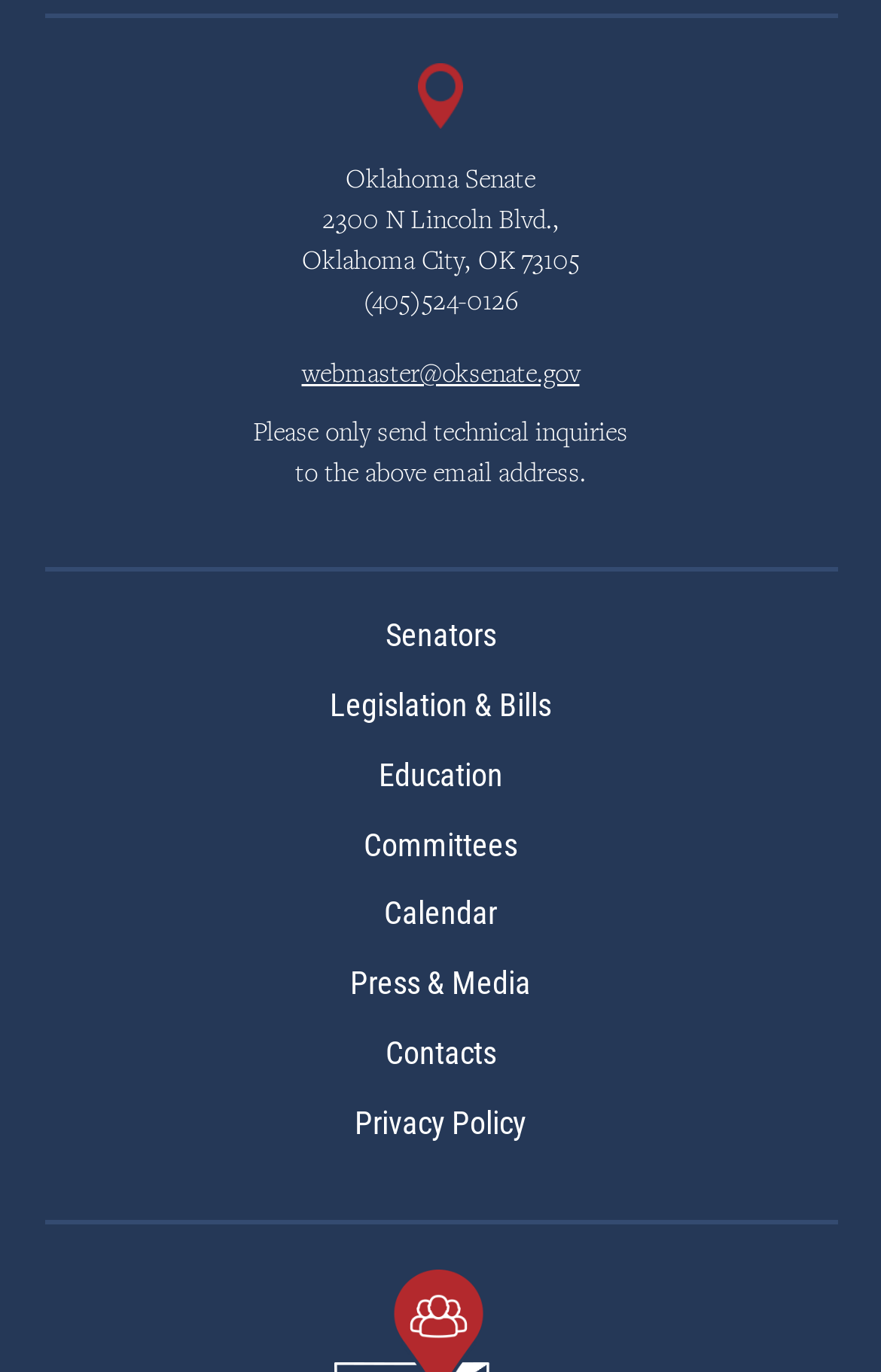Determine the bounding box coordinates of the clickable element to complete this instruction: "Contact the webmaster". Provide the coordinates in the format of four float numbers between 0 and 1, [left, top, right, bottom].

[0.342, 0.263, 0.658, 0.283]